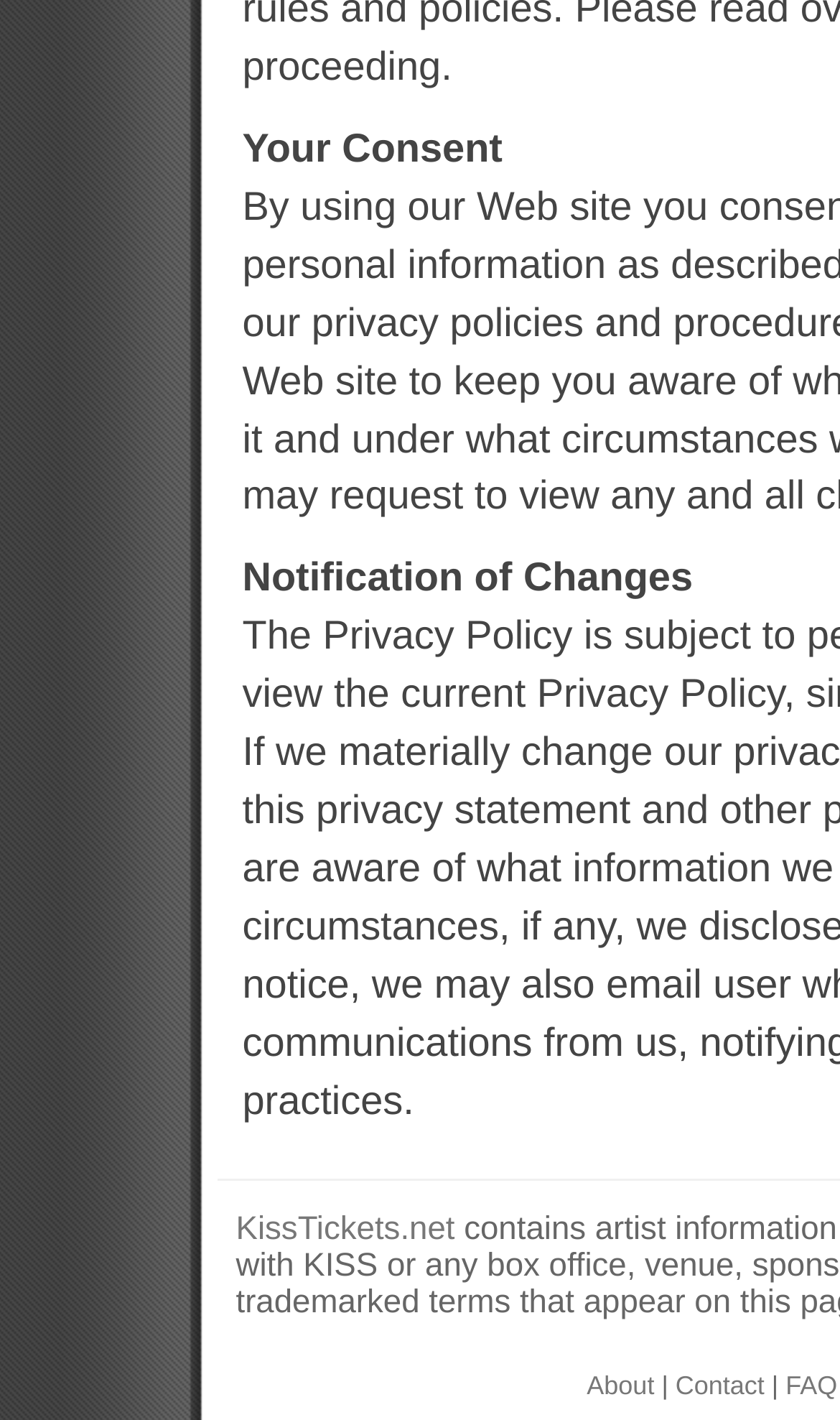What is the main topic of this webpage?
Using the image provided, answer with just one word or phrase.

Consent